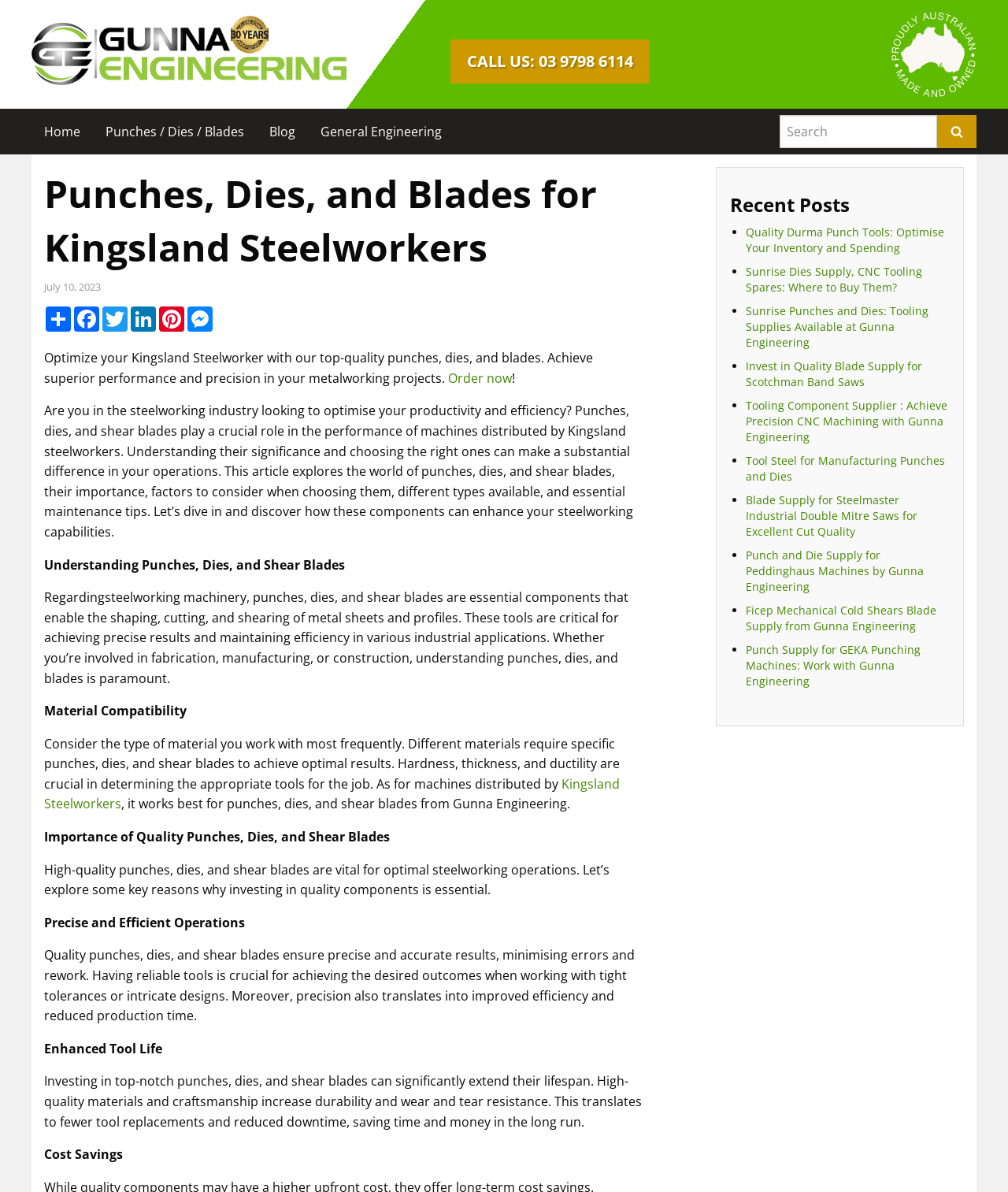Please locate the bounding box coordinates of the element that needs to be clicked to achieve the following instruction: "Call Gunna Engineering". The coordinates should be four float numbers between 0 and 1, i.e., [left, top, right, bottom].

[0.447, 0.033, 0.645, 0.07]